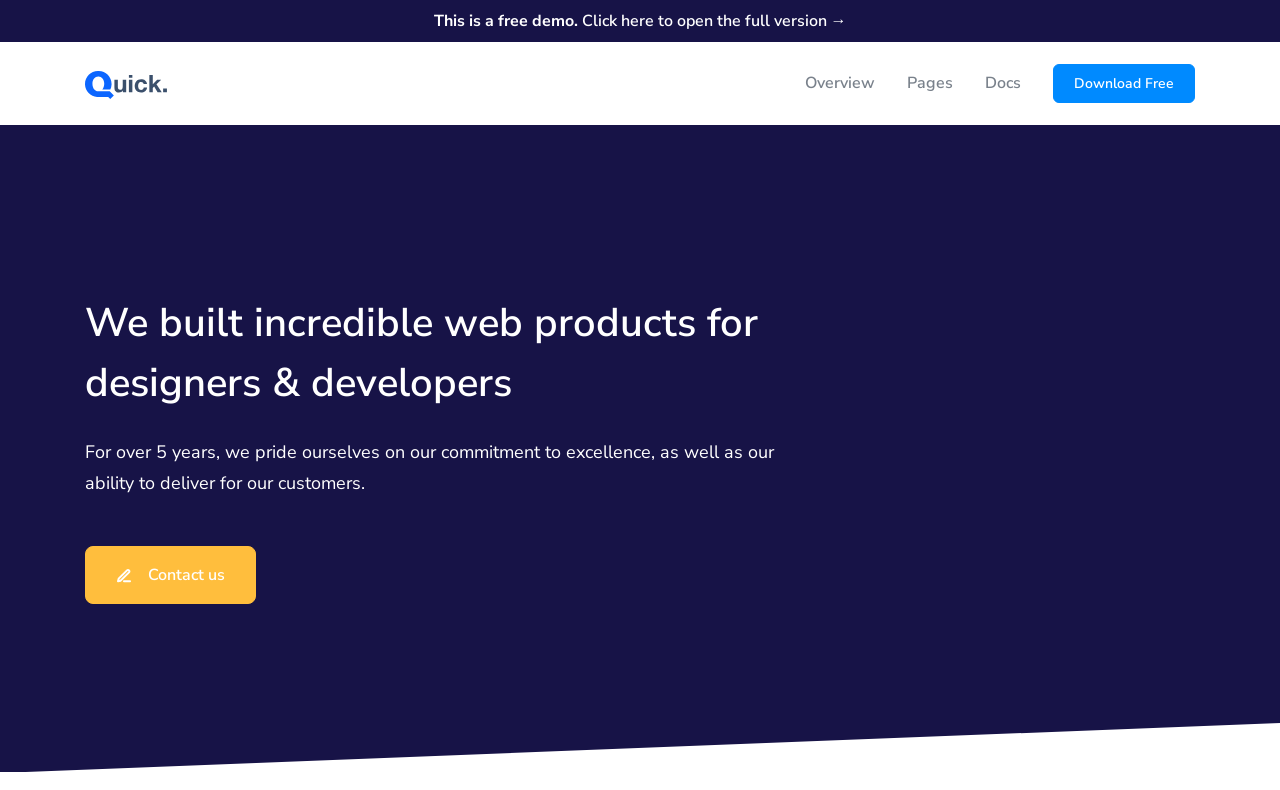What is the title or heading displayed on the webpage?

We built incredible web products for designers & developers